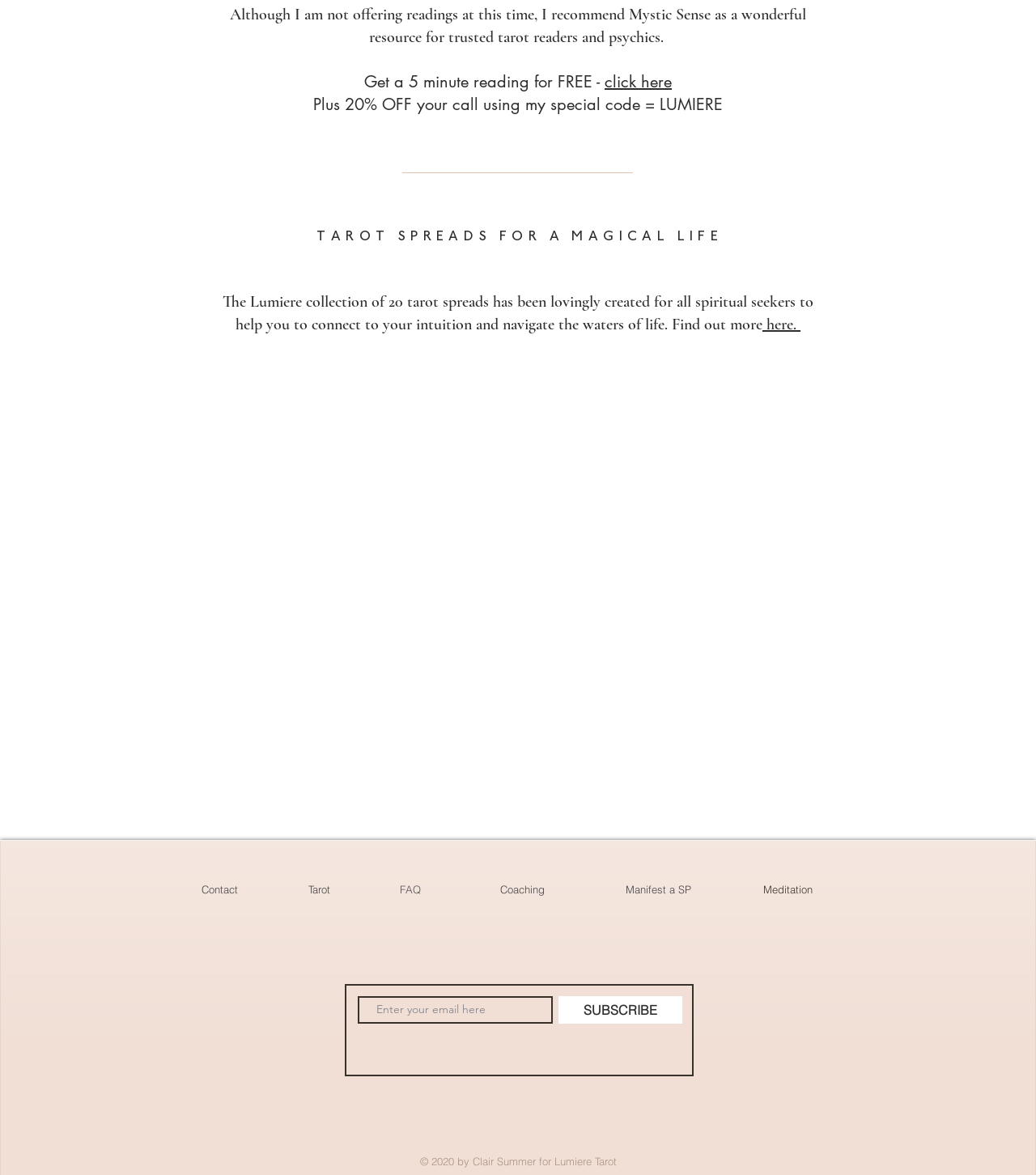Identify the bounding box coordinates of the part that should be clicked to carry out this instruction: "Subscribe to the newsletter".

[0.539, 0.848, 0.659, 0.871]